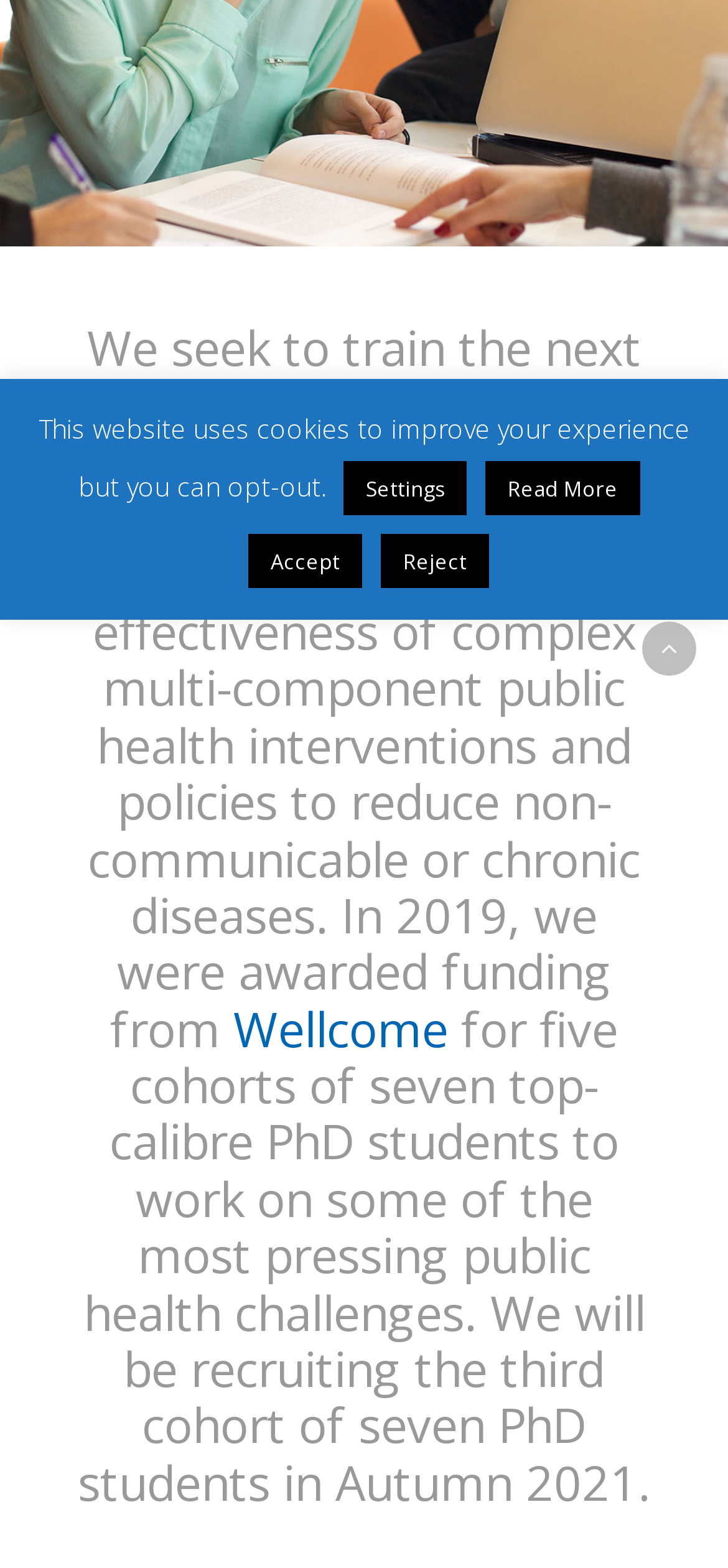Based on the element description, predict the bounding box coordinates (top-left x, top-left y, bottom-right x, bottom-right y) for the UI element in the screenshot: Cohort Three

[0.682, 0.22, 0.946, 0.246]